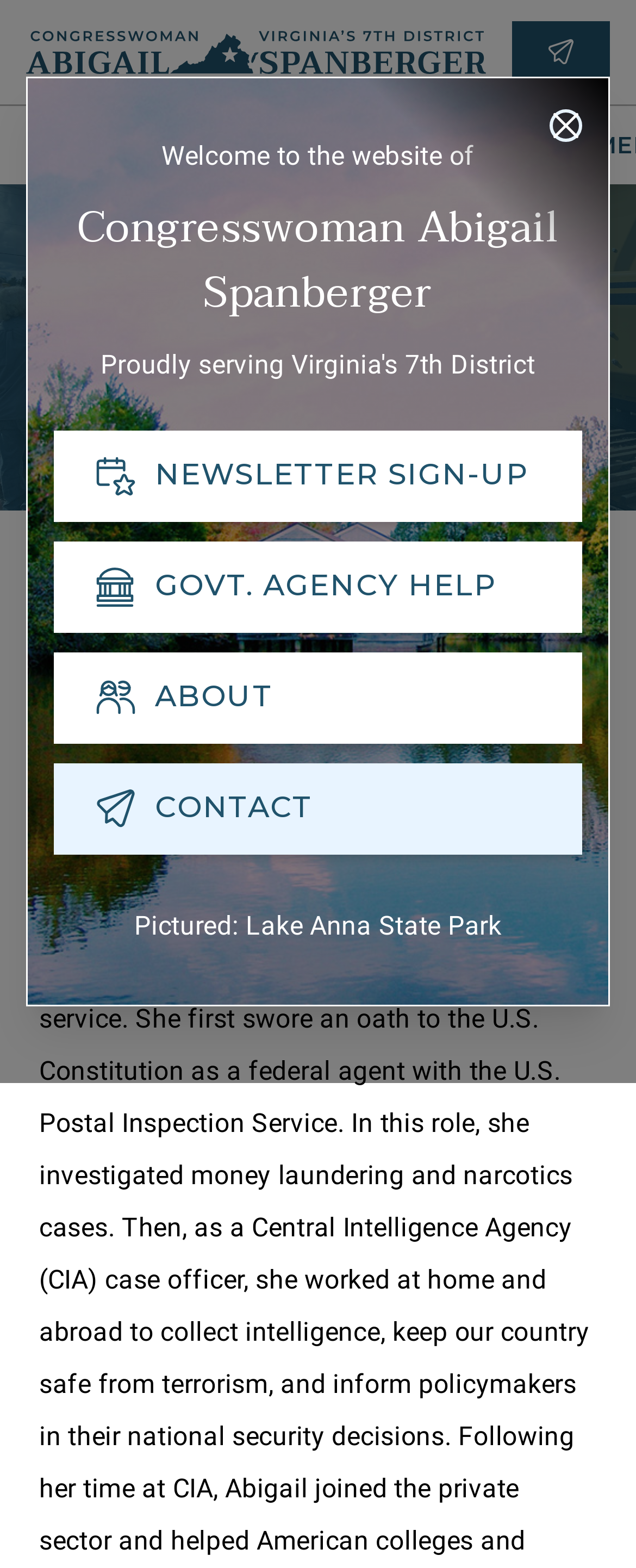Generate the title text from the webpage.

Welcome to the website of